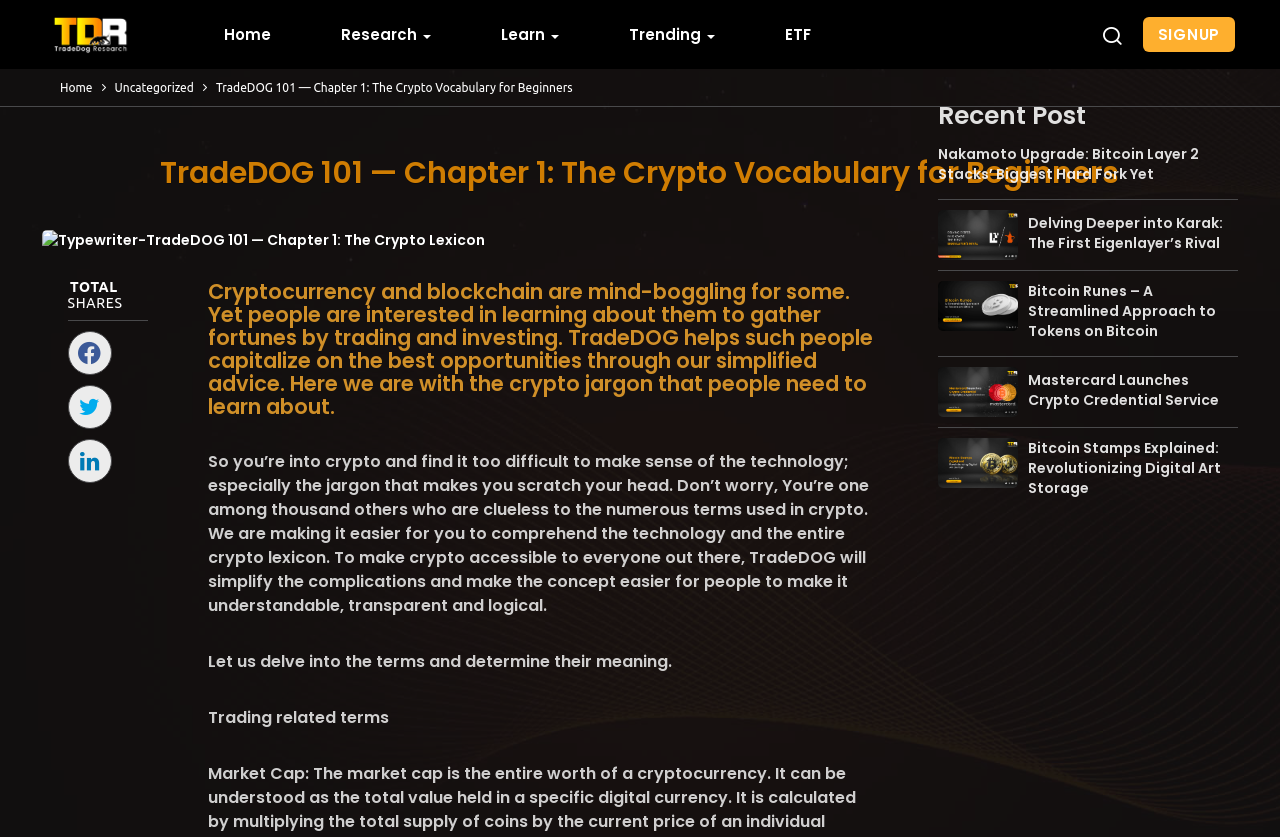Provide the bounding box coordinates of the HTML element described by the text: "Facebook". The coordinates should be in the format [left, top, right, bottom] with values between 0 and 1.

None